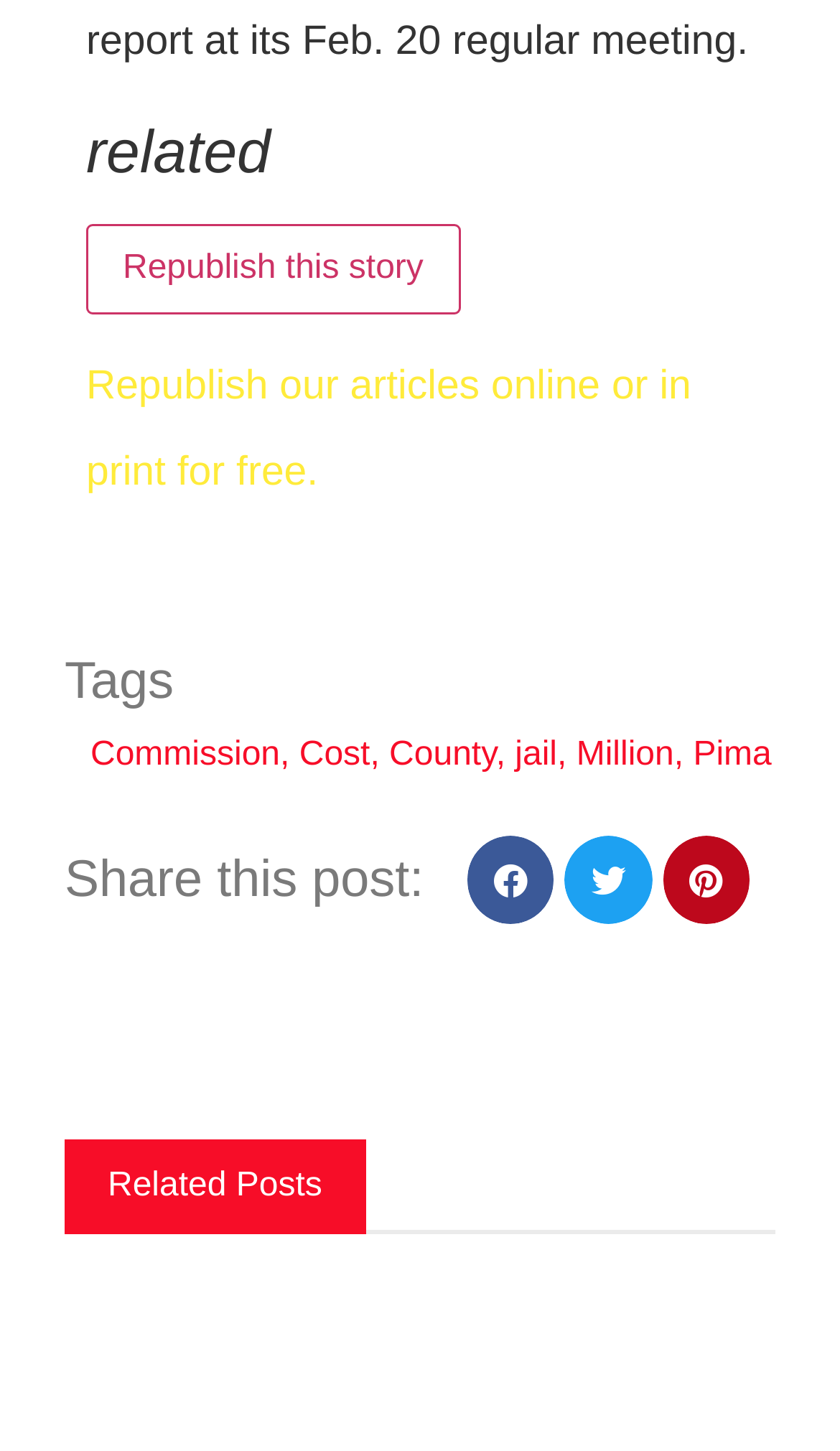What is the section below the 'Share this post:' heading?
Using the visual information, reply with a single word or short phrase.

Related Posts